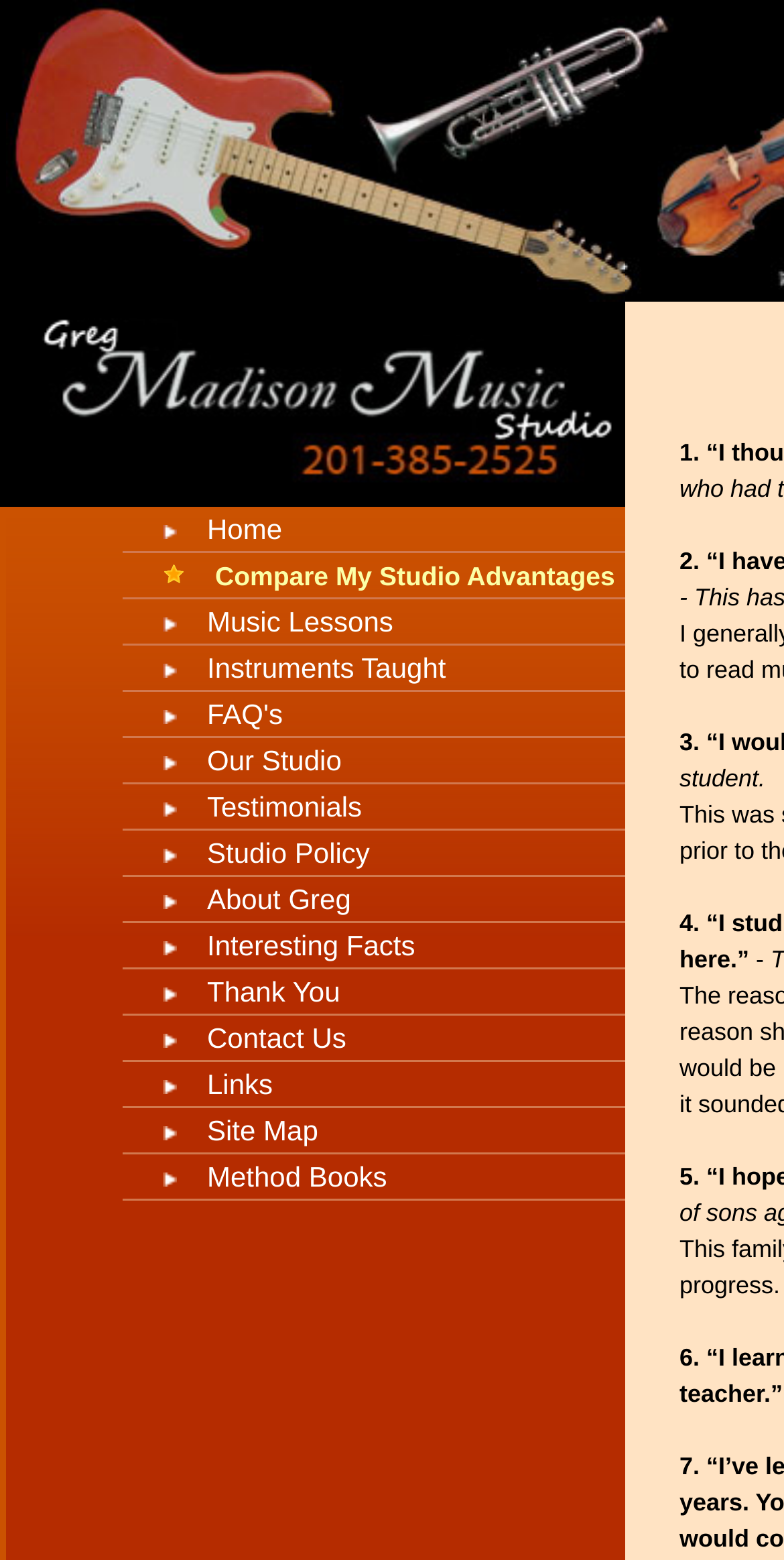Refer to the screenshot and give an in-depth answer to this question: What is the text of the second static text?

I looked at the static text elements and found that the second one is '4.'.